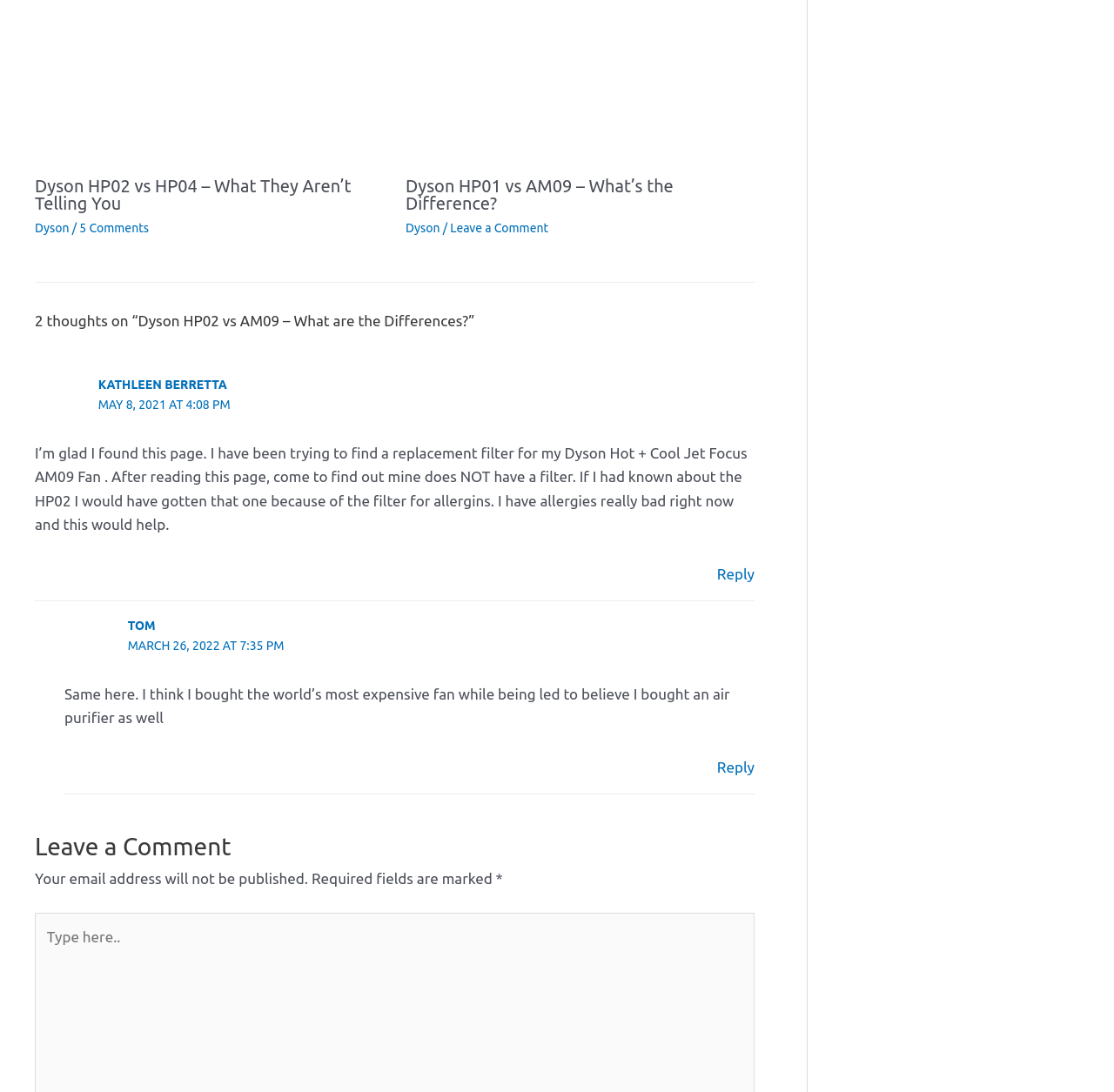Bounding box coordinates should be in the format (top-left x, top-left y, bottom-right x, bottom-right y) and all values should be floating point numbers between 0 and 1. Determine the bounding box coordinate for the UI element described as: 5 Comments

[0.071, 0.202, 0.134, 0.215]